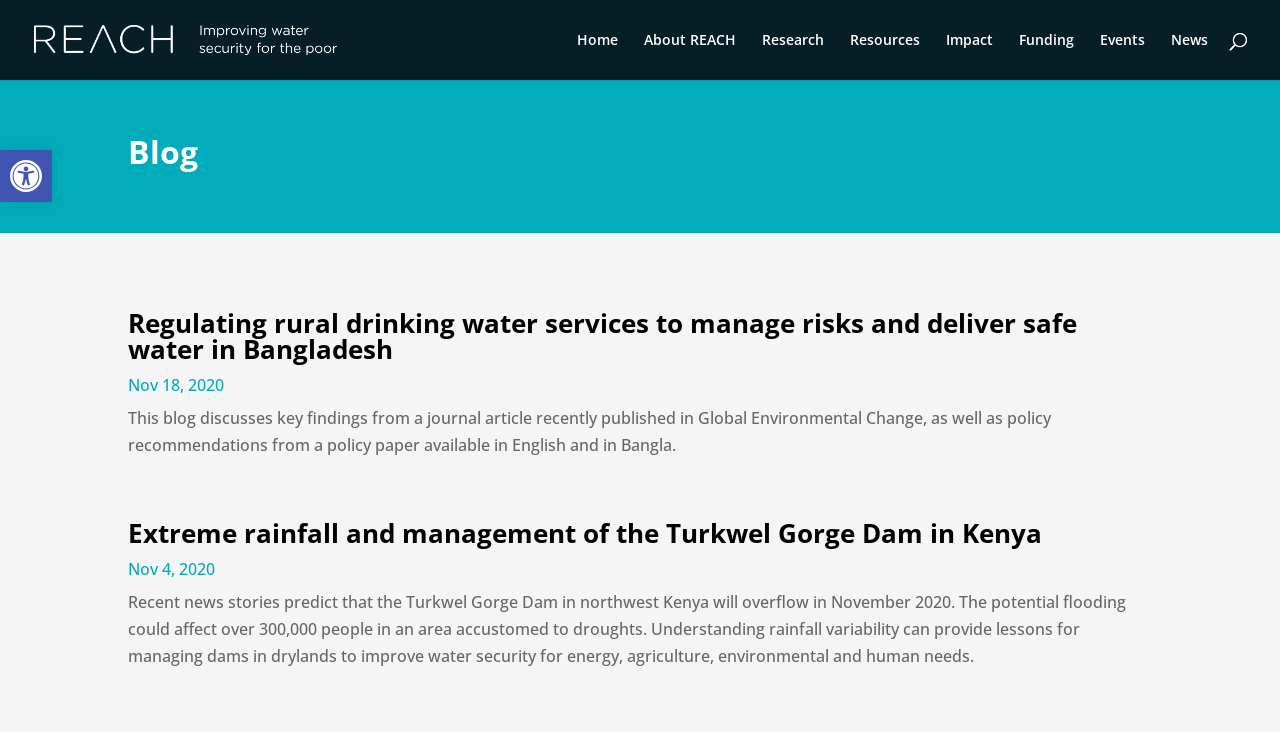Using the given description, provide the bounding box coordinates formatted as (top-left x, top-left y, bottom-right x, bottom-right y), with all values being floating point numbers between 0 and 1. Description: Funding

[0.796, 0.045, 0.839, 0.109]